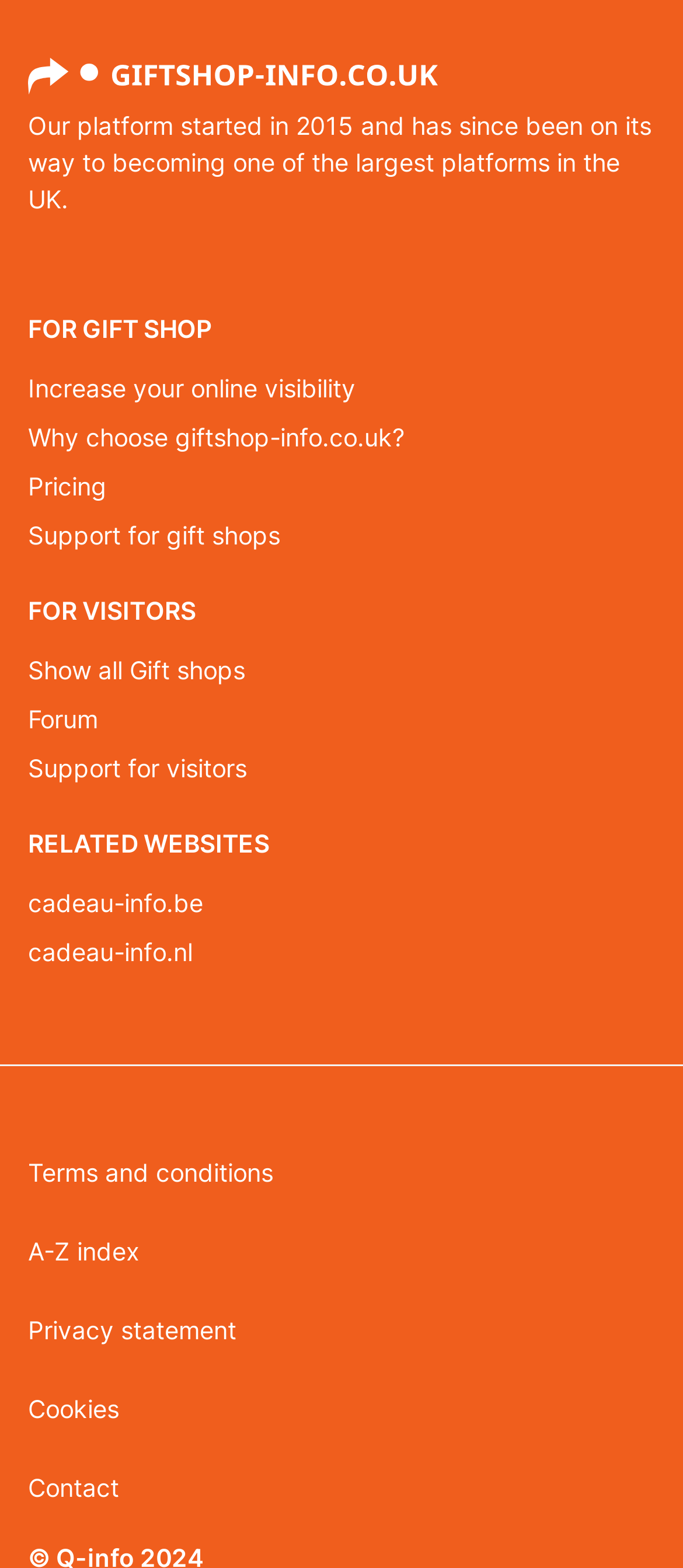Using the element description Cookies, predict the bounding box coordinates for the UI element. Provide the coordinates in (top-left x, top-left y, bottom-right x, bottom-right y) format with values ranging from 0 to 1.

[0.041, 0.873, 0.959, 0.923]